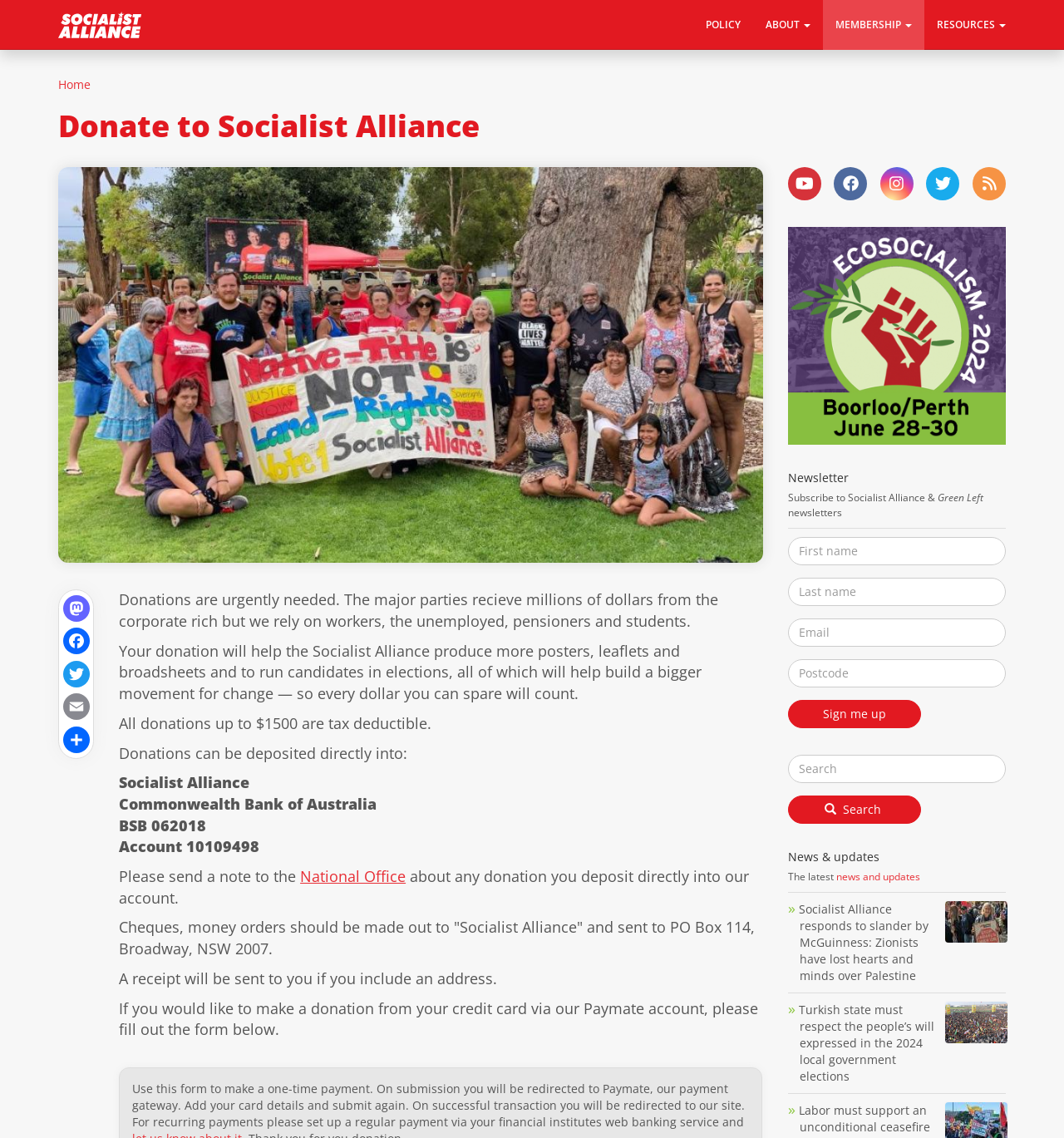How can I make a donation?
Based on the screenshot, respond with a single word or phrase.

Via credit card or bank transfer